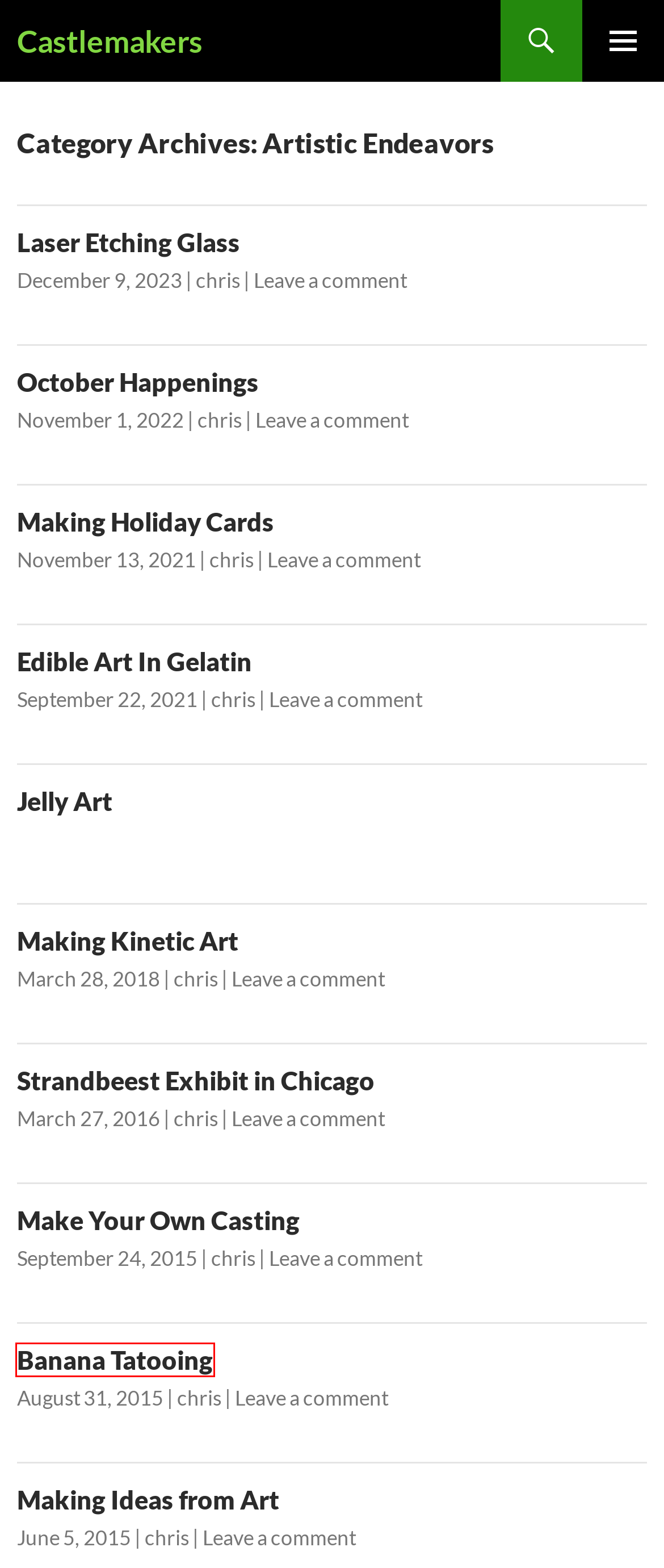Analyze the screenshot of a webpage with a red bounding box and select the webpage description that most accurately describes the new page resulting from clicking the element inside the red box. Here are the candidates:
A. Castlemakers | Greencastle Indiana's Makerspace!
B. Make Your Own Casting | Castlemakers
C. Edible Art In Gelatin | Castlemakers
D. Banana Tatooing | Castlemakers
E. October Happenings | Castlemakers
F. Laser Etching Glass | Castlemakers
G. Making Kinetic Art | Castlemakers
H. chris | Castlemakers

D